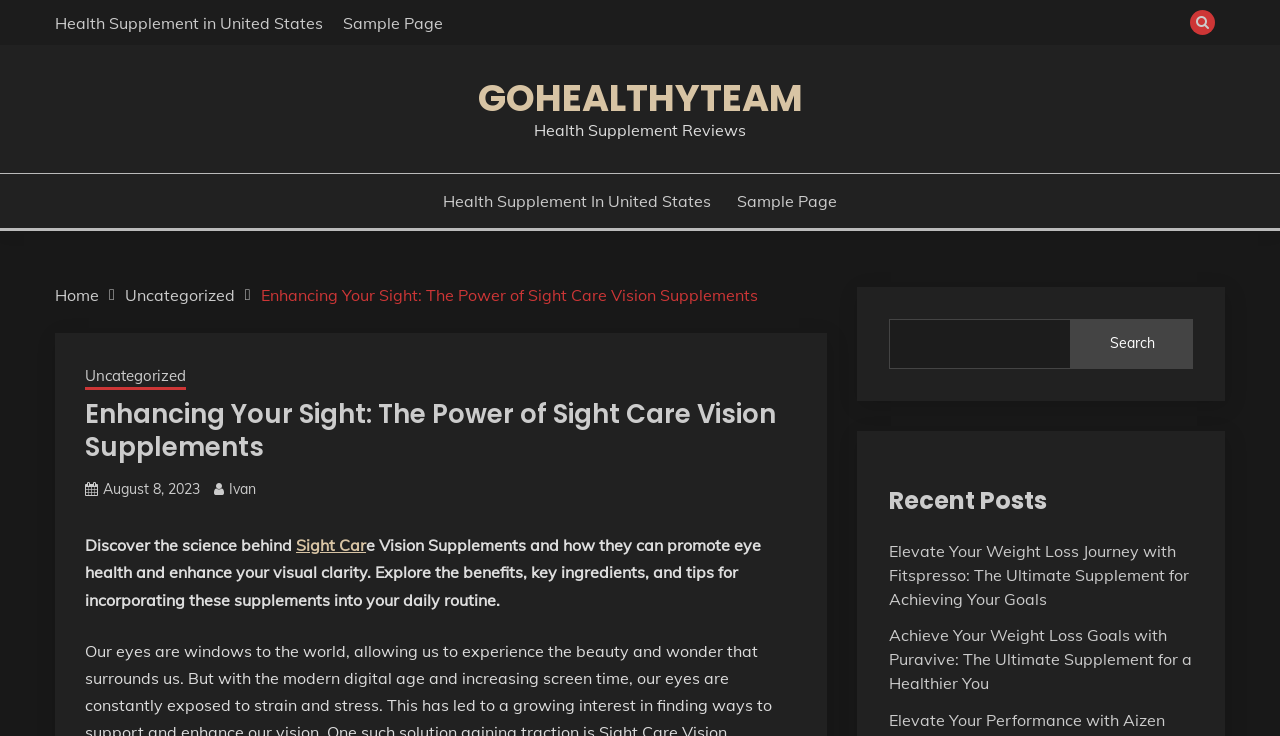How many navigation links are in the breadcrumbs?
Look at the screenshot and provide an in-depth answer.

I counted the links in the breadcrumbs navigation section, which are 'Home', 'Uncategorized', and 'Enhancing Your Sight: The Power of Sight Care Vision Supplements', so there are 3 navigation links.